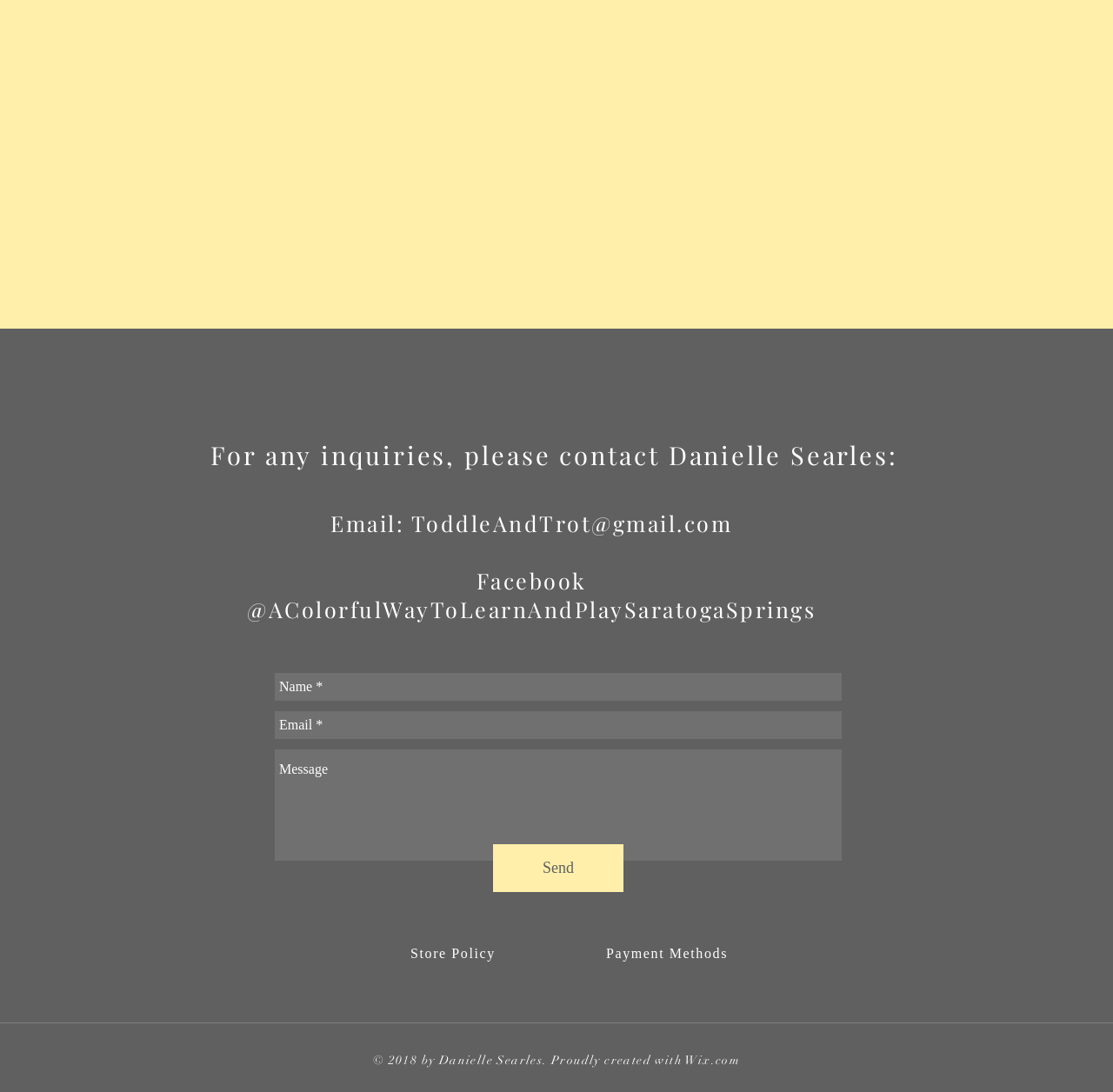Provide a single word or phrase answer to the question: 
What is the copyright year?

2018